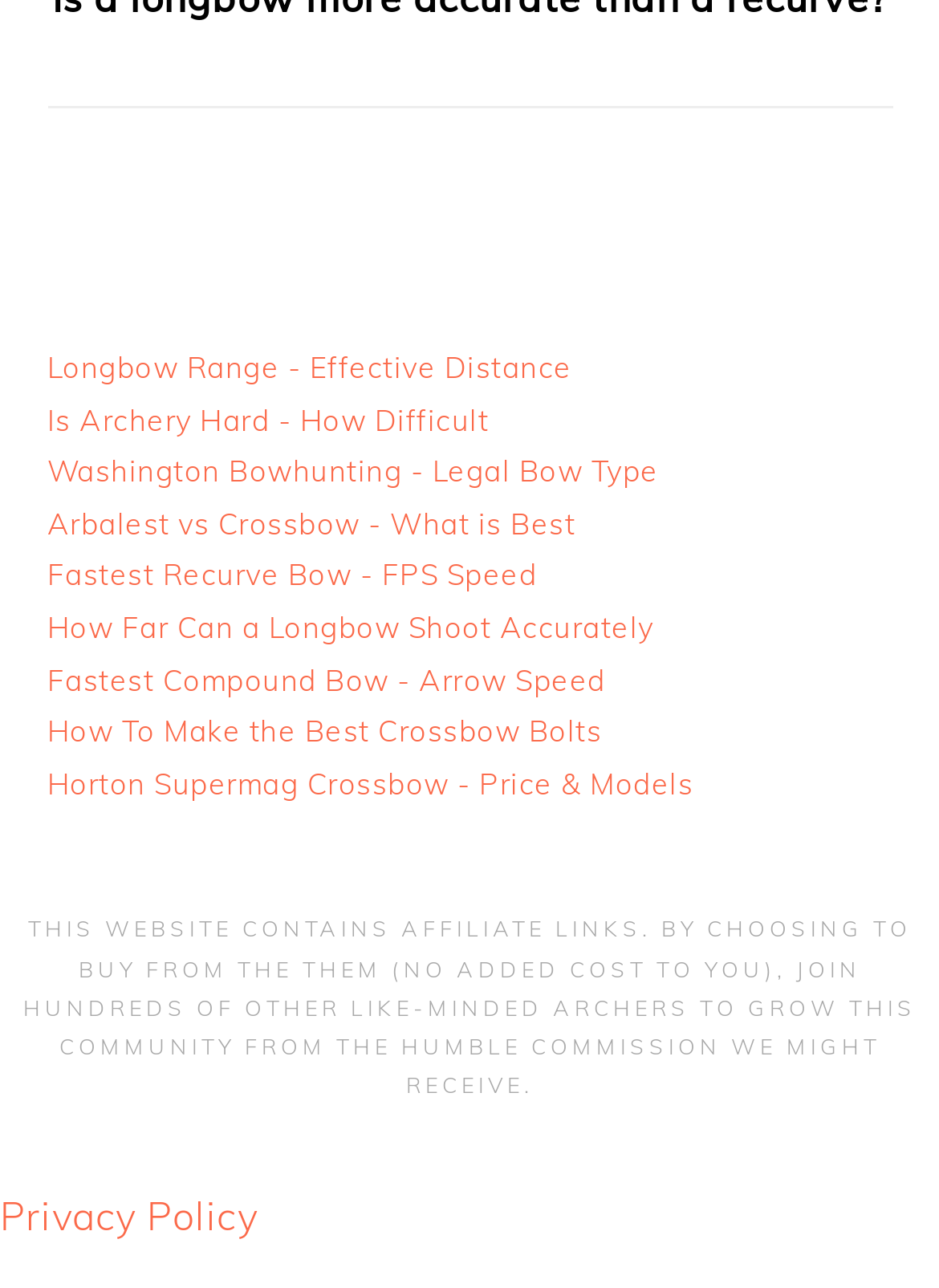Identify the bounding box for the described UI element: "Longbow Range - Effective Distance".

[0.05, 0.271, 0.609, 0.299]